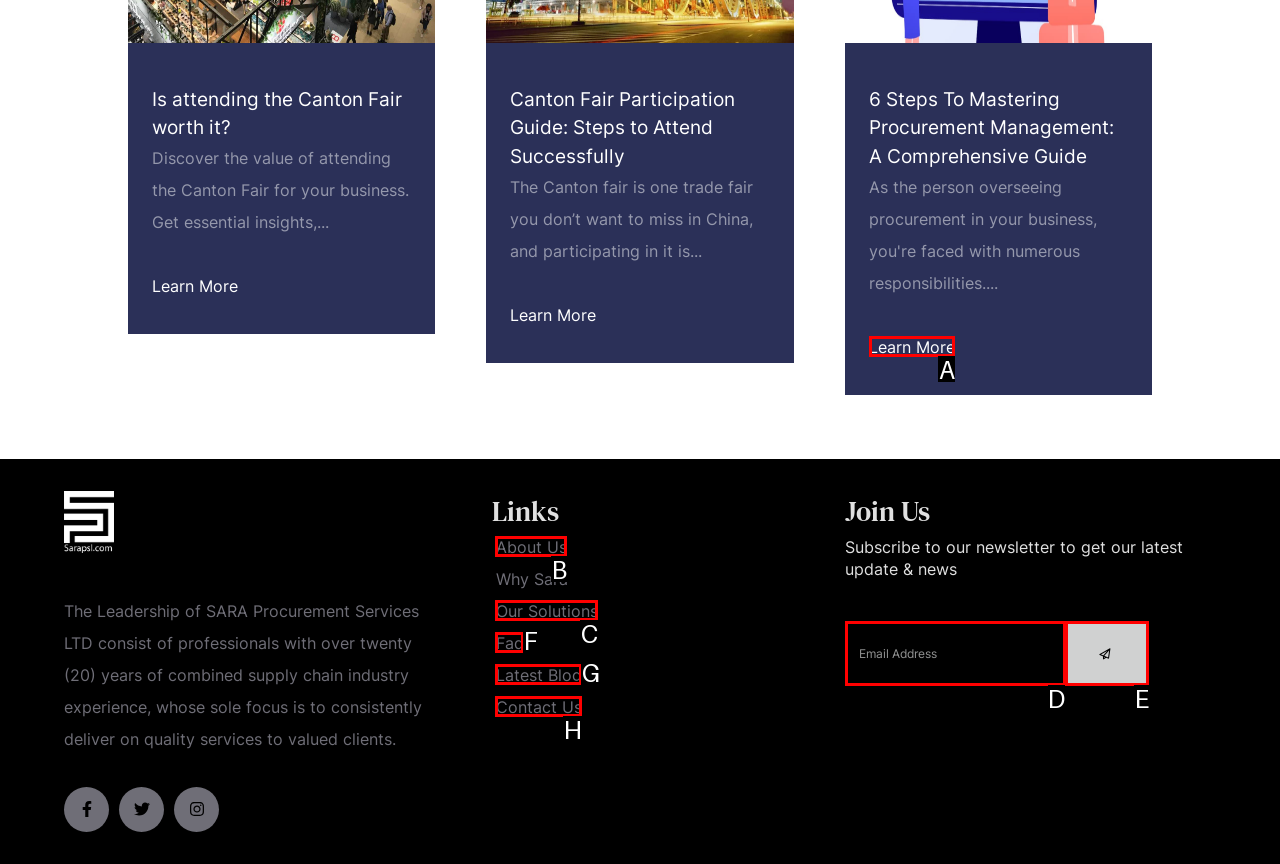Tell me which option I should click to complete the following task: Master procurement management
Answer with the option's letter from the given choices directly.

A